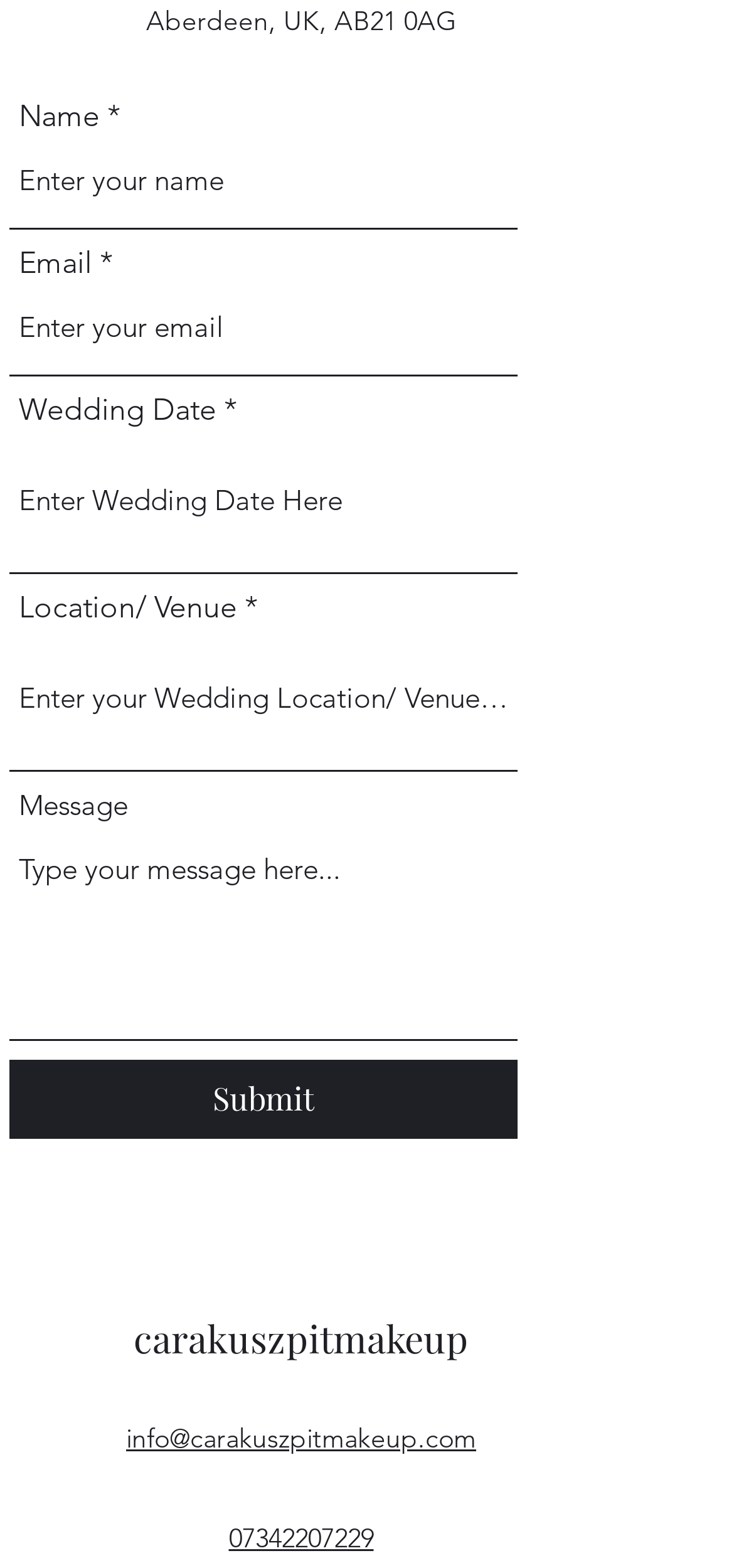Locate the bounding box coordinates of the element I should click to achieve the following instruction: "Call the provided phone number".

[0.312, 0.969, 0.509, 0.991]